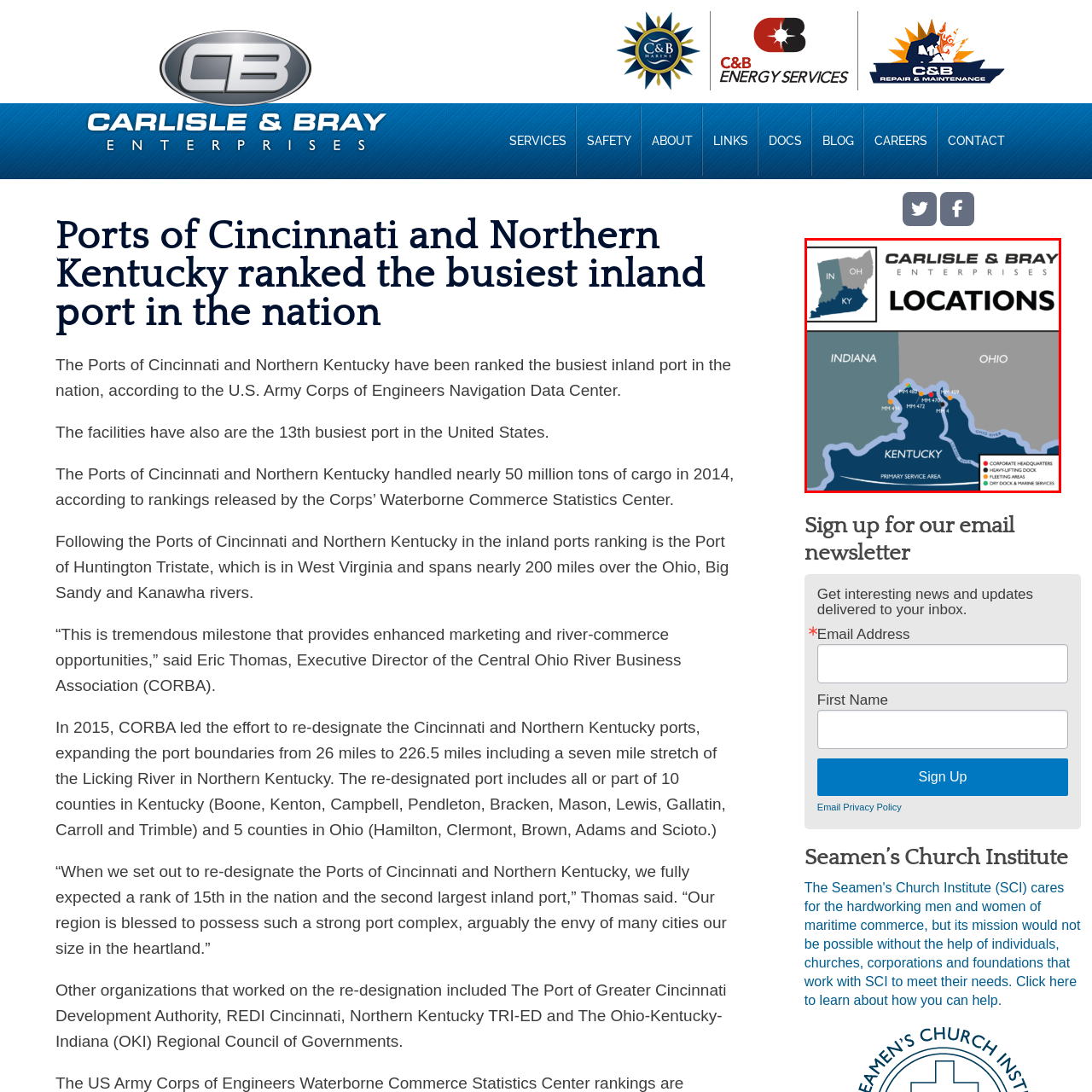Thoroughly describe the contents of the picture within the red frame.

This image depicts a detailed map illustrating the locations of Carlisle & Bray Enterprises, prominently featuring the states of Indiana, Ohio, and Kentucky. Highlighting key service areas along the Ohio River, the map indicates various locations associated with the company, including their corporate headquarters and specific docking services. Notable markers are used to denote the primary service area in Kentucky as well as distinct points like fleeting areas and the dry dock and marine services. The use of contrasting colors and clear labels effectively conveys the geographical coverage of Carlisle & Bray Enterprises in these states, emphasizing their operational presence in the region. The branding at the top reinforces the company's identity, making it clear that they are a significant player in the marine services sector.